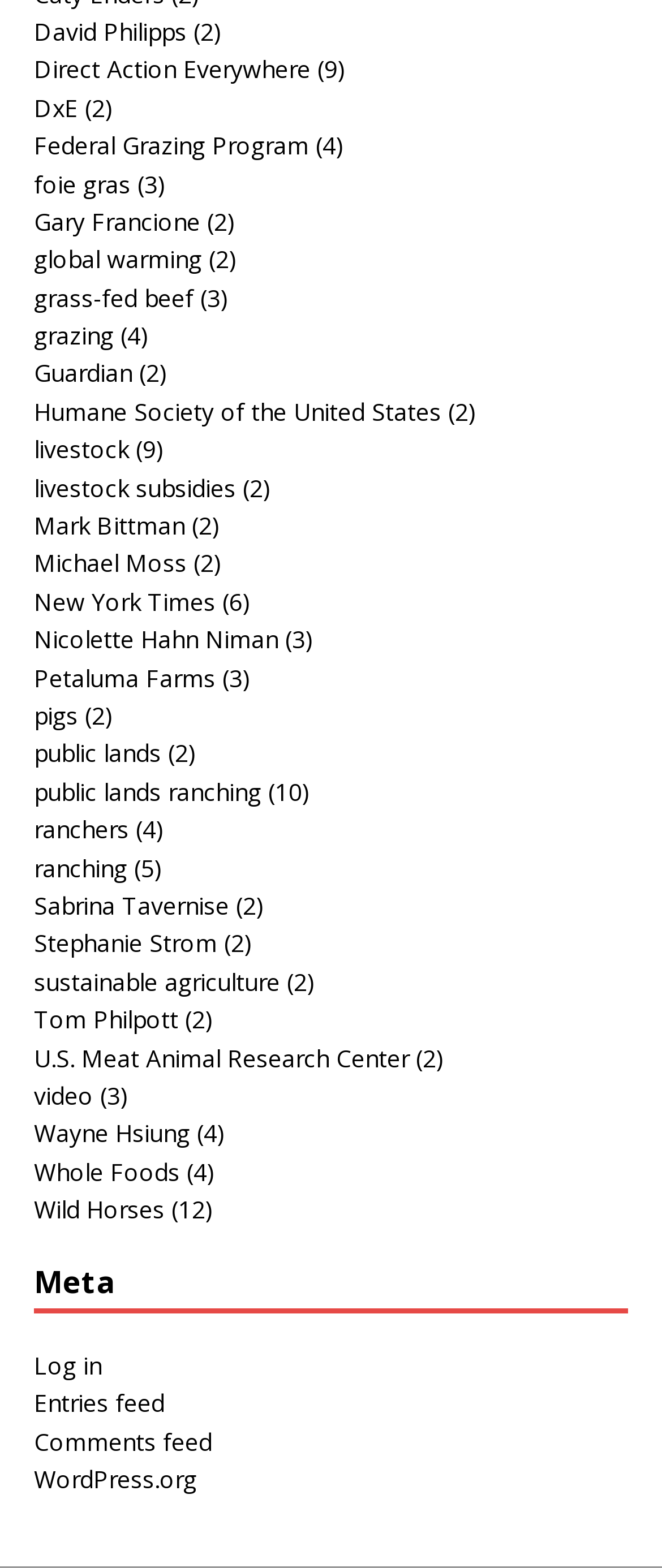What is the most frequently mentioned topic?
Please respond to the question with as much detail as possible.

By examining the links, it can be seen that 'public lands ranching' is mentioned 10 times, making it the most frequently mentioned topic on this webpage.